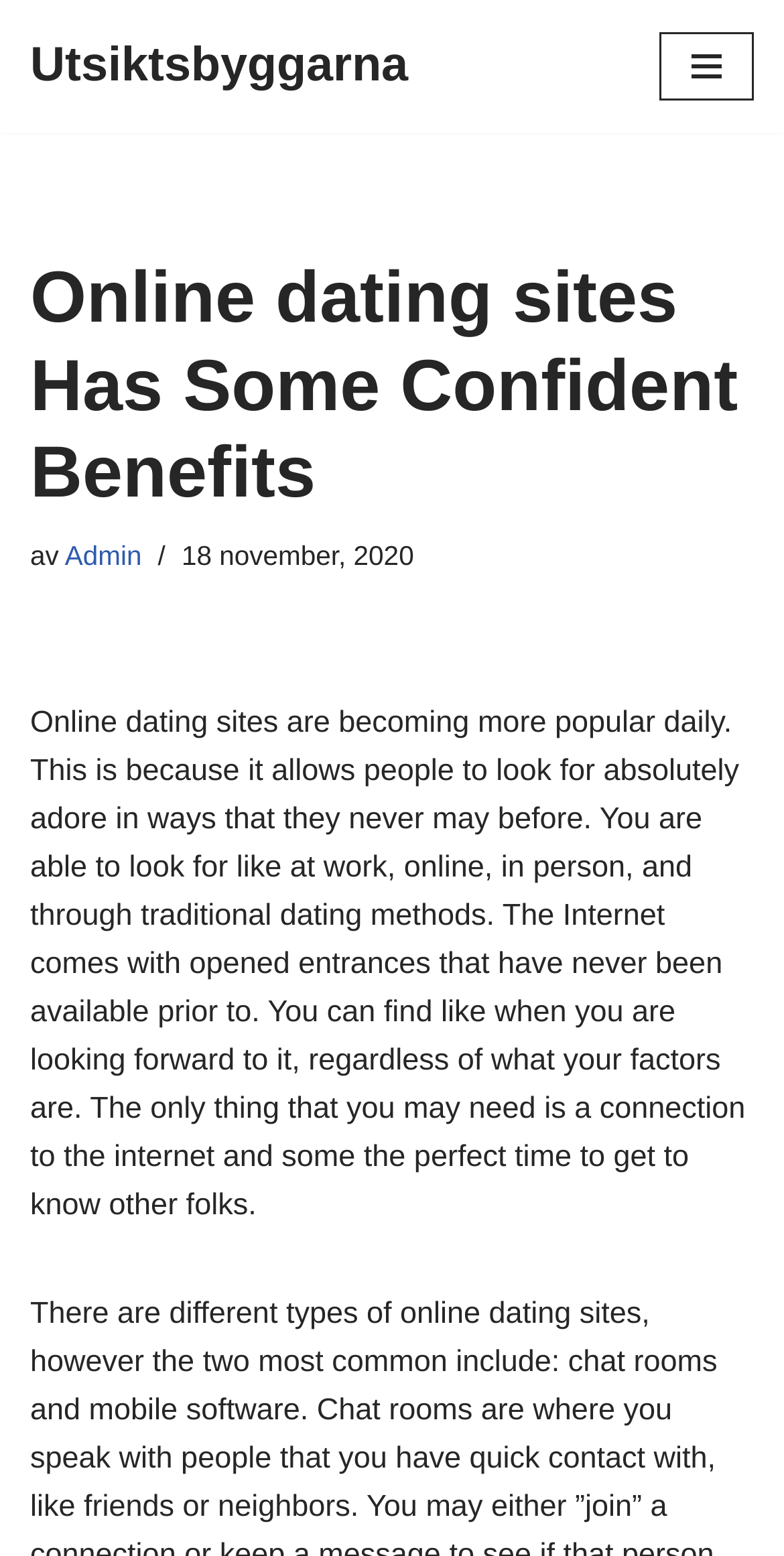Please extract the webpage's main title and generate its text content.

Online dating sites Has Some Confident Benefits